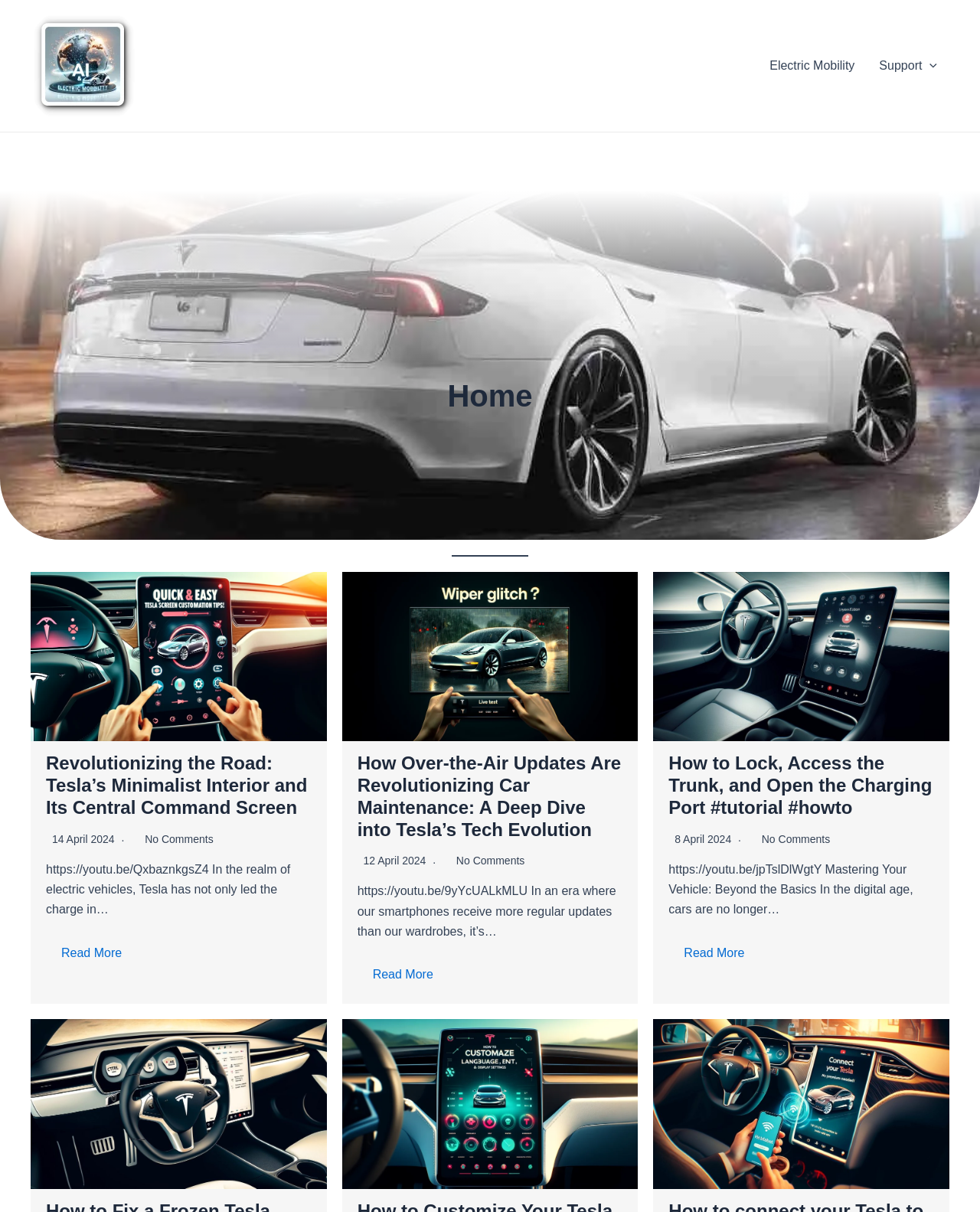What type of content is displayed in the articles?
Look at the screenshot and provide an in-depth answer.

The articles on this webpage appear to be blog posts, each with a heading, a brief summary, and a link to read more. The content of the articles is informative and educational, discussing topics related to Tesla and electric vehicles. The tone of the articles is formal and objective, suggesting that the webpage is a news or blog site rather than a personal blog.